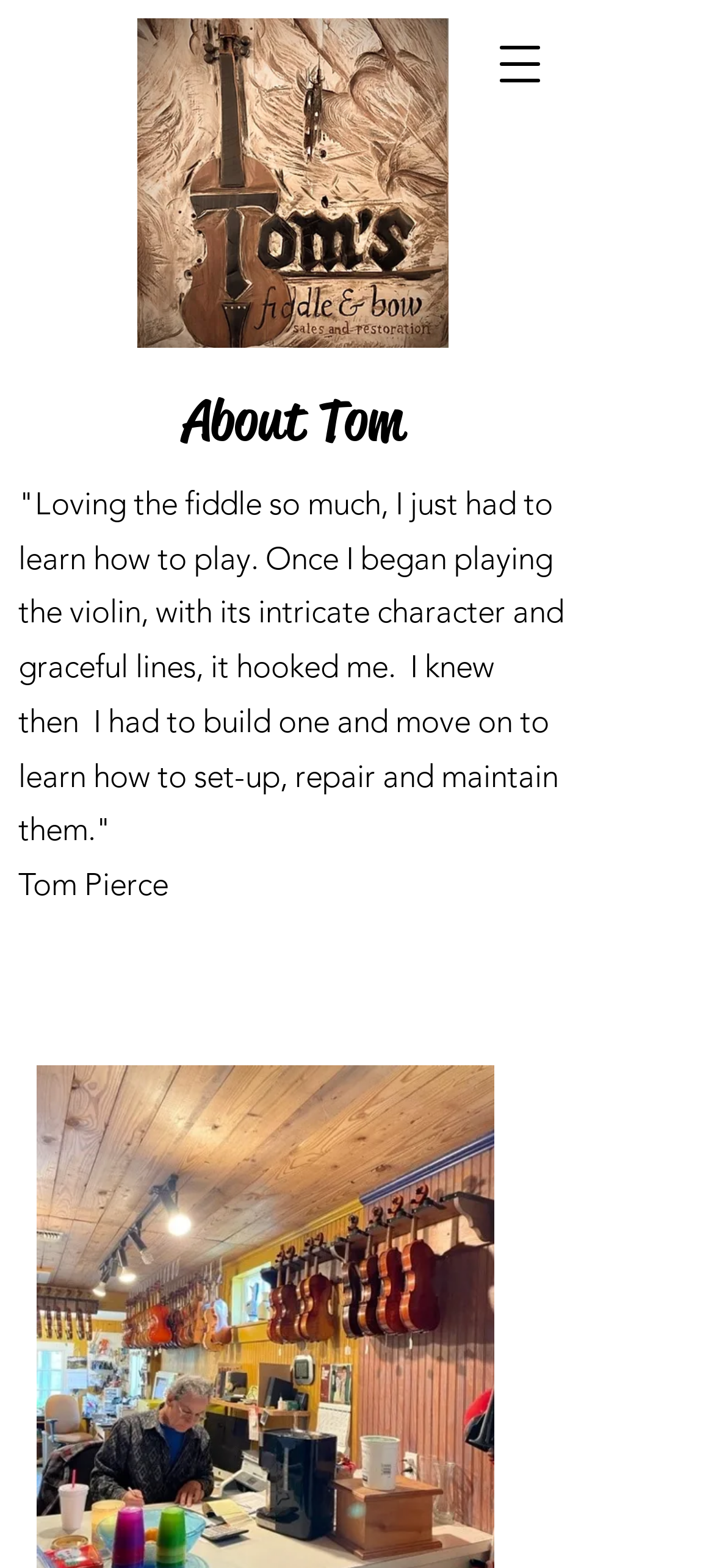Elaborate on the webpage's design and content in a detailed caption.

The webpage is about Tom, specifically his journey with the fiddle and bow. At the top right corner, there is a button to open a navigation menu. Next to it, there is a link with an associated image. Below these elements, there is a large image of Tom, with a link overlaid on top of it. 

On the left side of the page, there is a heading that reads "About Tom". Below the heading, there is a paragraph of text that describes Tom's passion for the fiddle, how he began playing the violin, and eventually learned to build, set up, repair, and maintain them. Underneath the paragraph, there is a smaller text that simply reads "Tom Pierce".